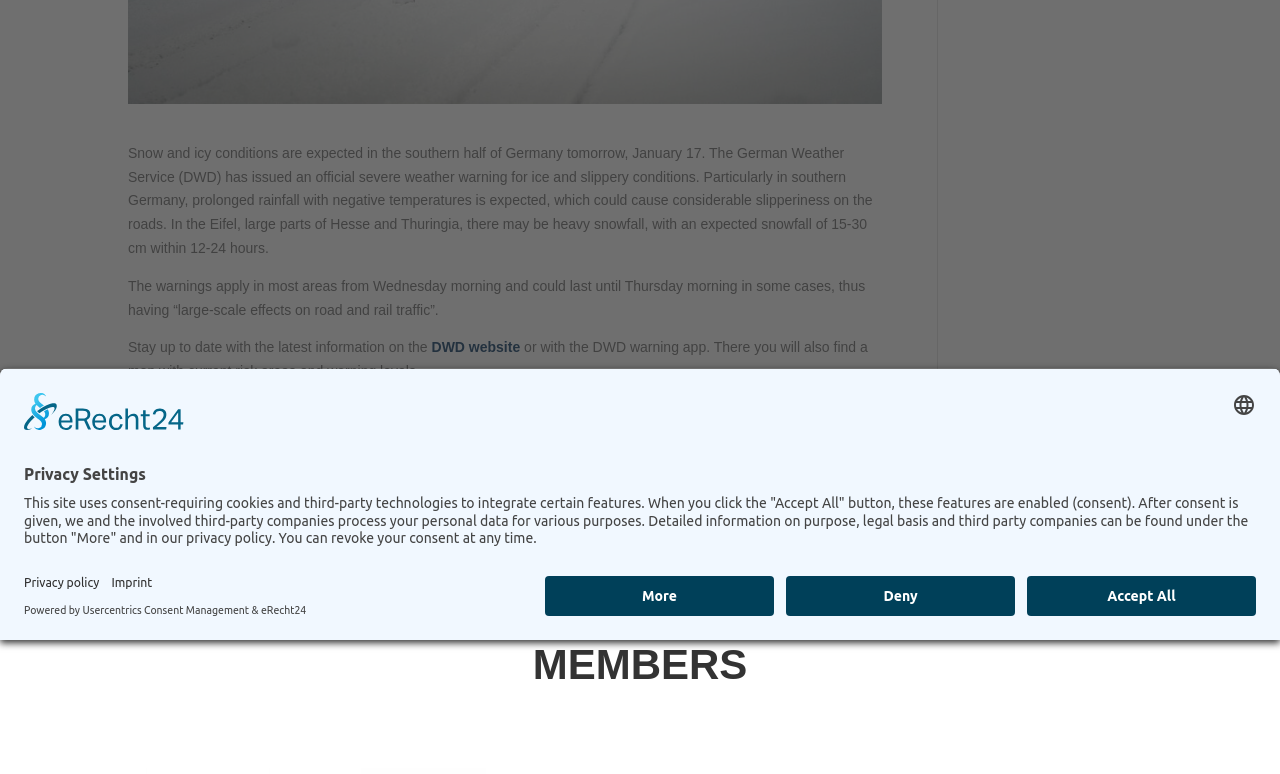Identify and provide the bounding box for the element described by: "Privacy policy".

[0.019, 0.739, 0.078, 0.762]